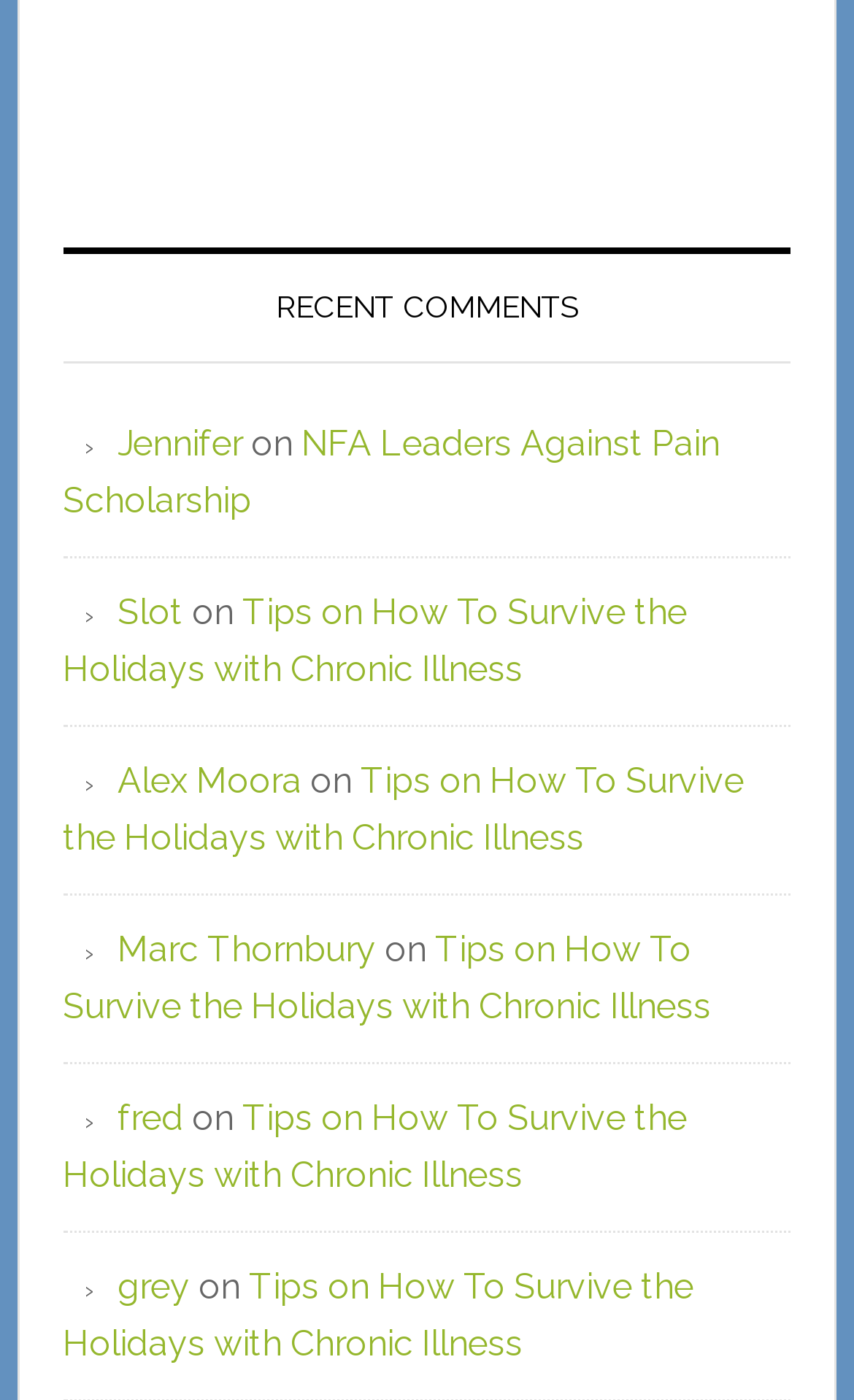How many unique comment titles are there?
Please provide a comprehensive and detailed answer to the question.

There is only 1 unique comment title, which is 'Tips on How To Survive the Holidays with Chronic Illness', and it is repeated for all 5 comments.